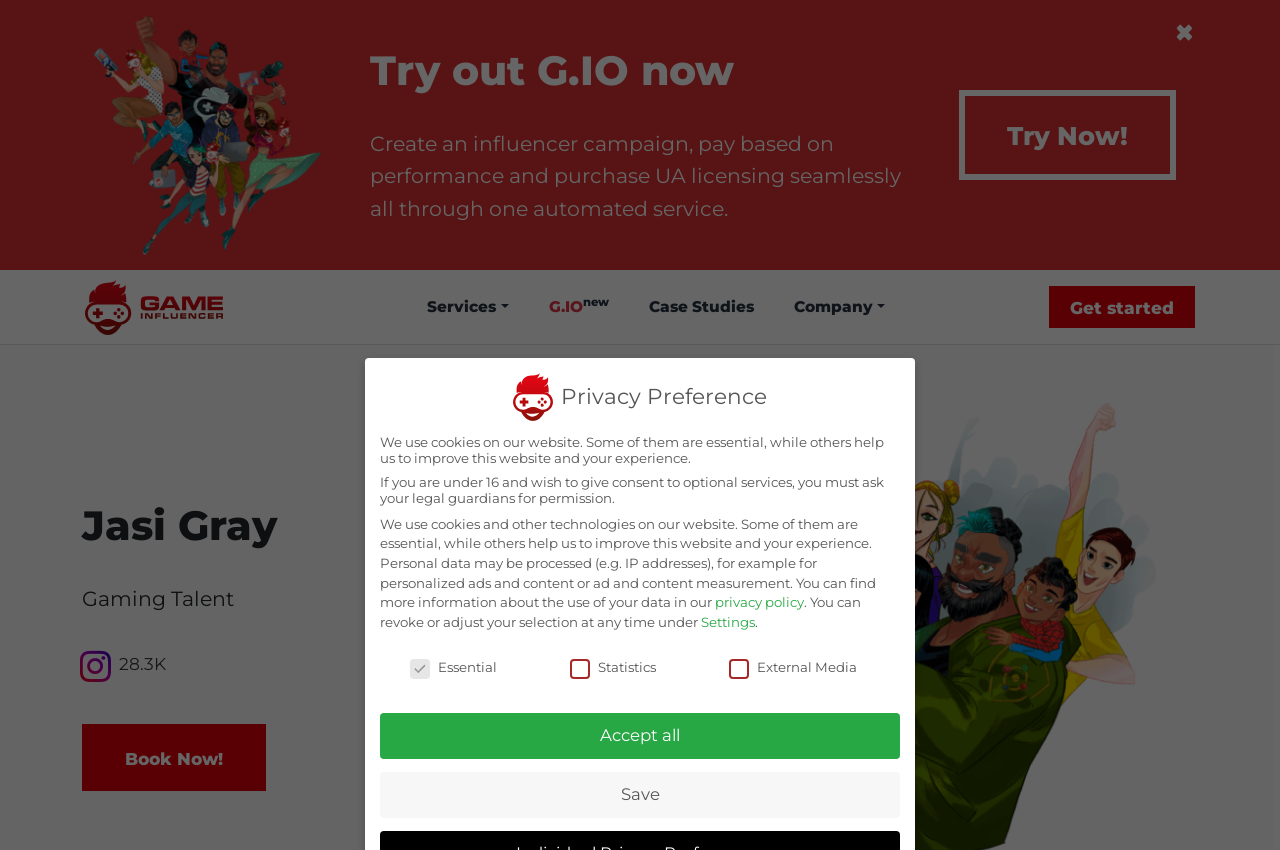Refer to the image and provide a thorough answer to this question:
What is the name of the influencer on this webpage?

I found the answer by looking at the heading element with the text 'Jasi Gray' which is located at the top of the webpage, indicating that the webpage is about this person.